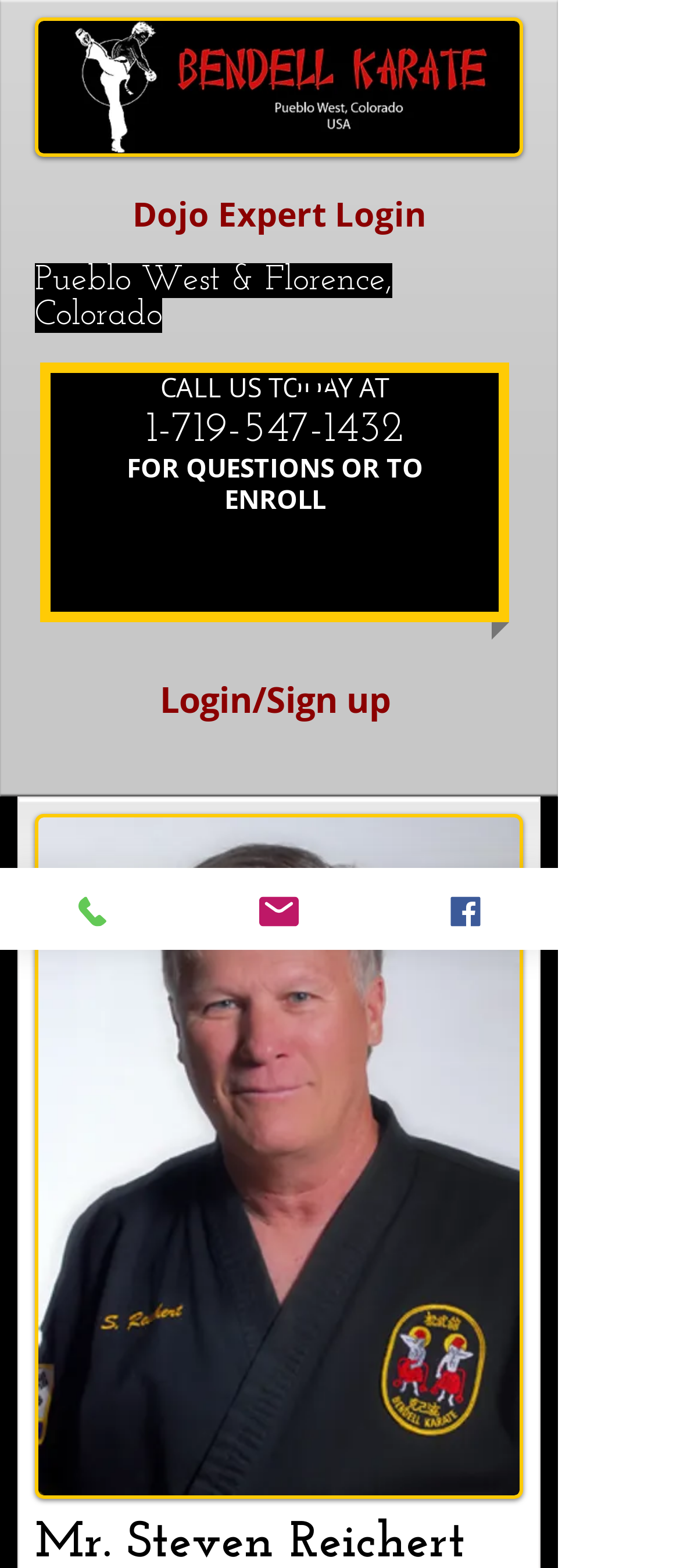What is the location of the karate dojo?
Based on the visual content, answer with a single word or a brief phrase.

Pueblo West & Florence, Colorado